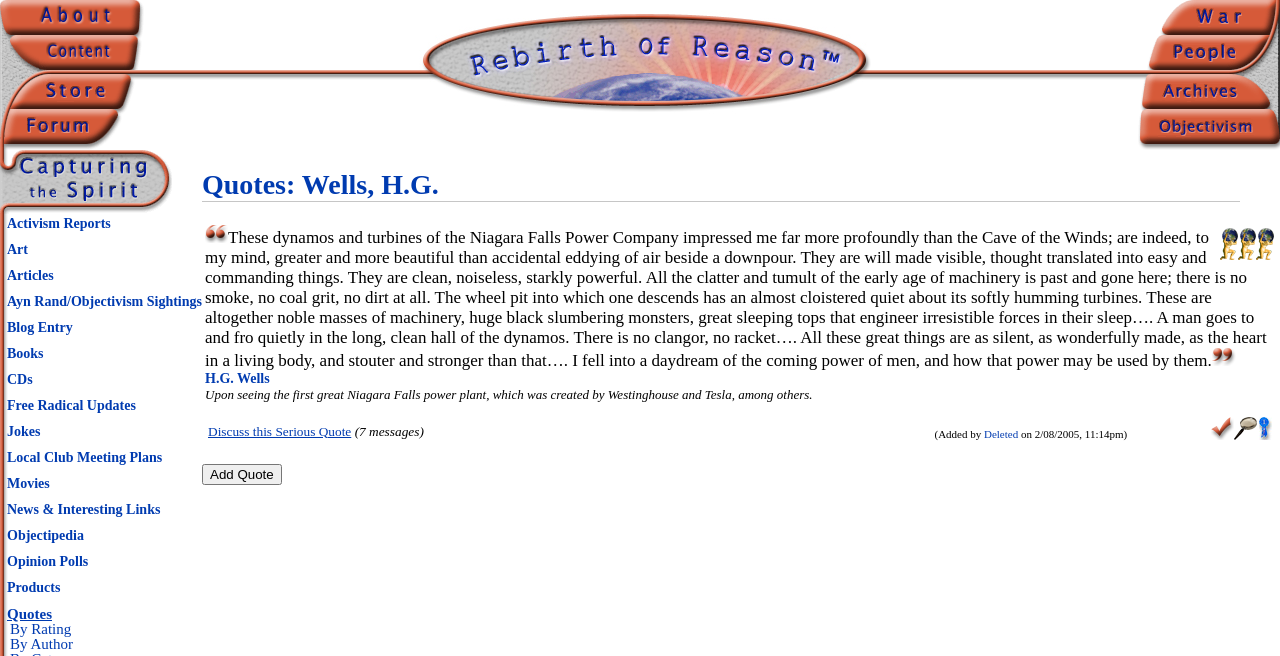Please locate the bounding box coordinates for the element that should be clicked to achieve the following instruction: "Go to Store". Ensure the coordinates are given as four float numbers between 0 and 1, i.e., [left, top, right, bottom].

[0.0, 0.113, 0.112, 0.166]